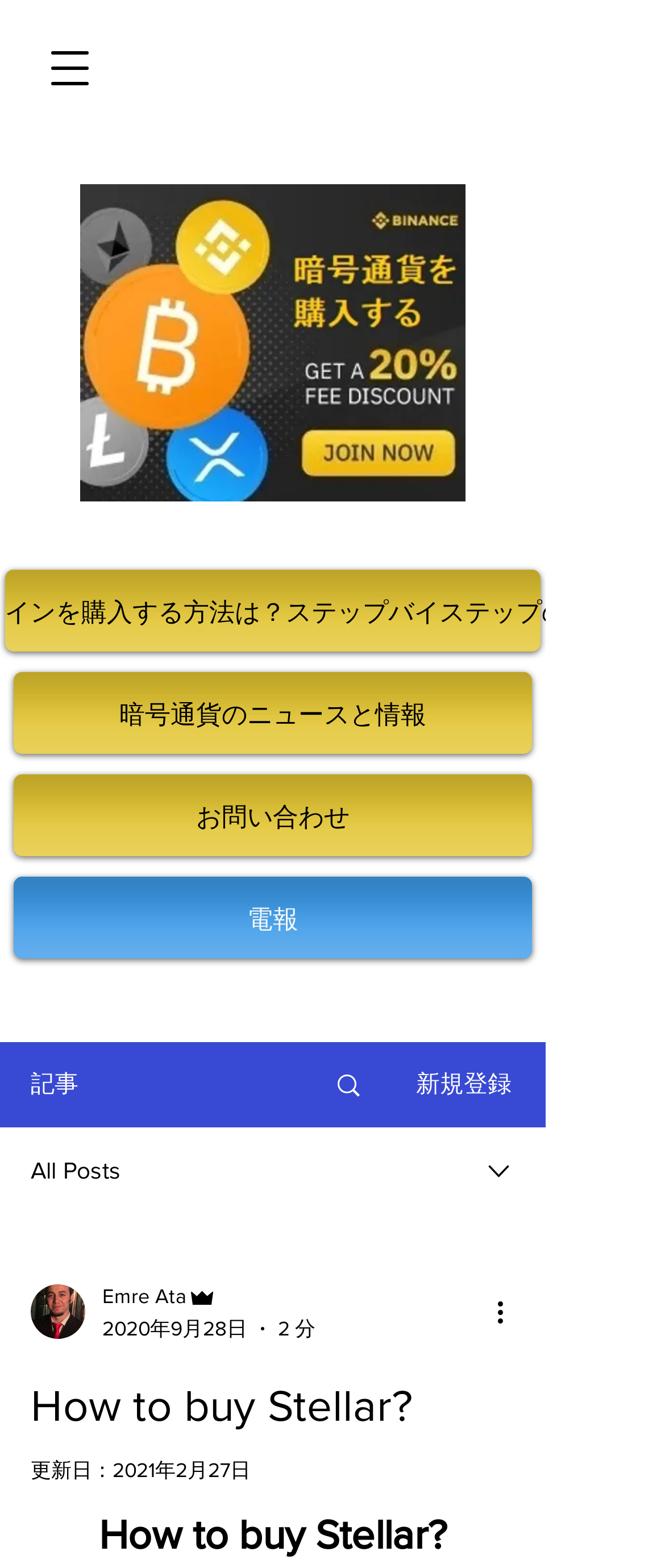Extract the main heading from the webpage content.

How to buy Stellar?